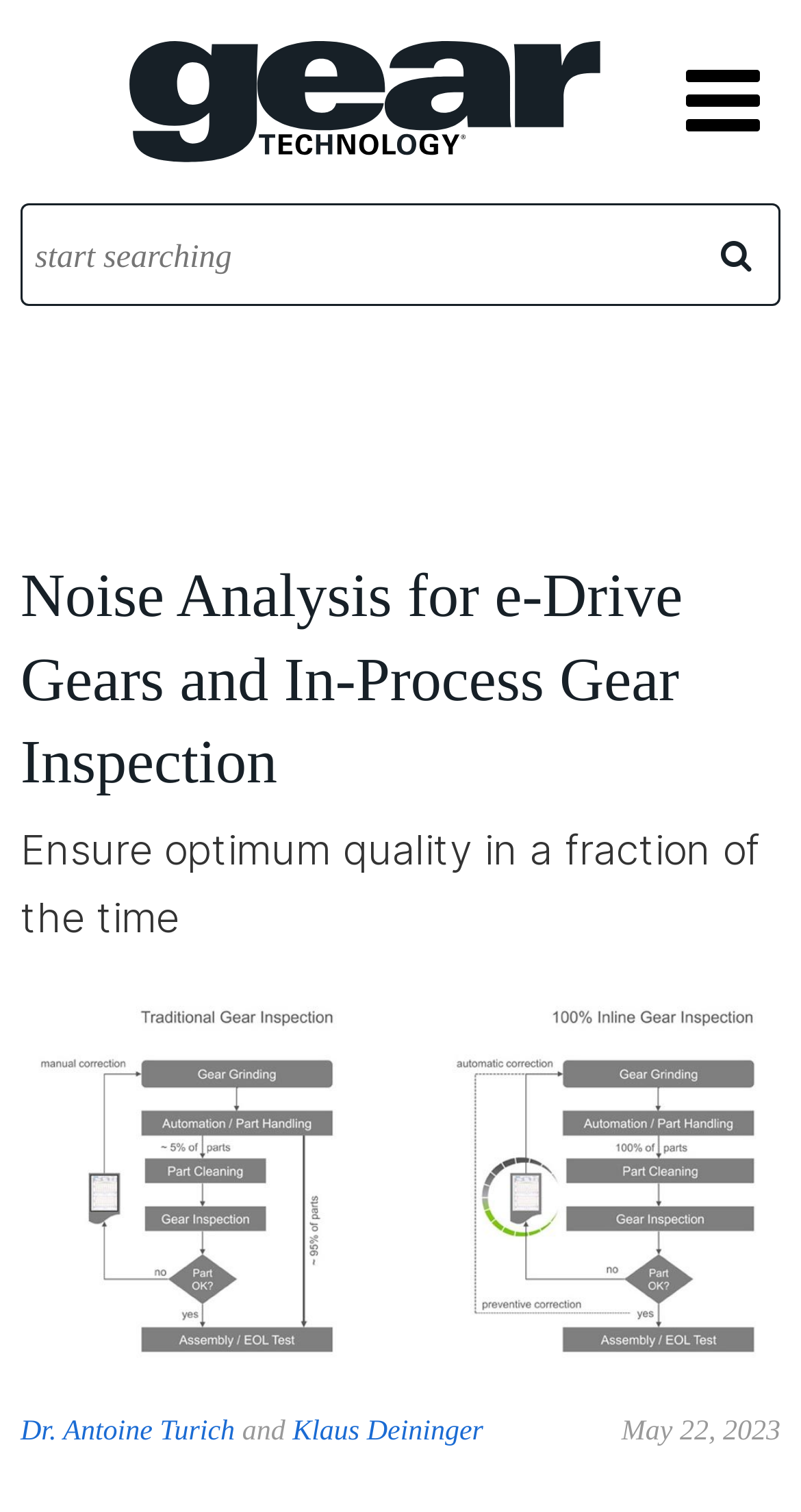Determine the title of the webpage and give its text content.

Noise Analysis for e-Drive Gears and In-Process Gear Inspection